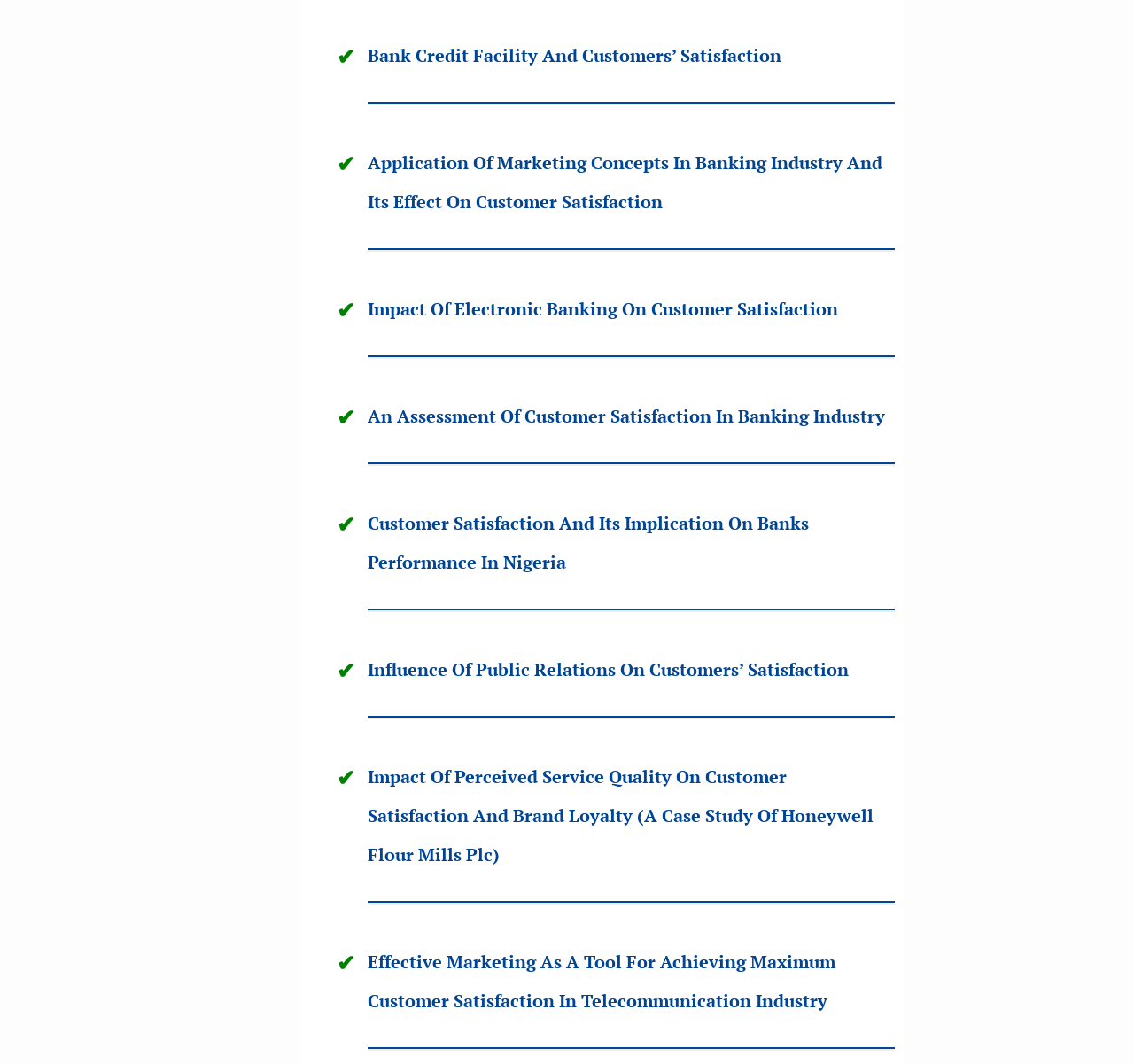Are all links on this webpage related to customer satisfaction?
Refer to the screenshot and deliver a thorough answer to the question presented.

I analyzed the OCR text of each link element and found that all links on this webpage are related to customer satisfaction, either directly or indirectly, in various industries such as banking and telecommunication.